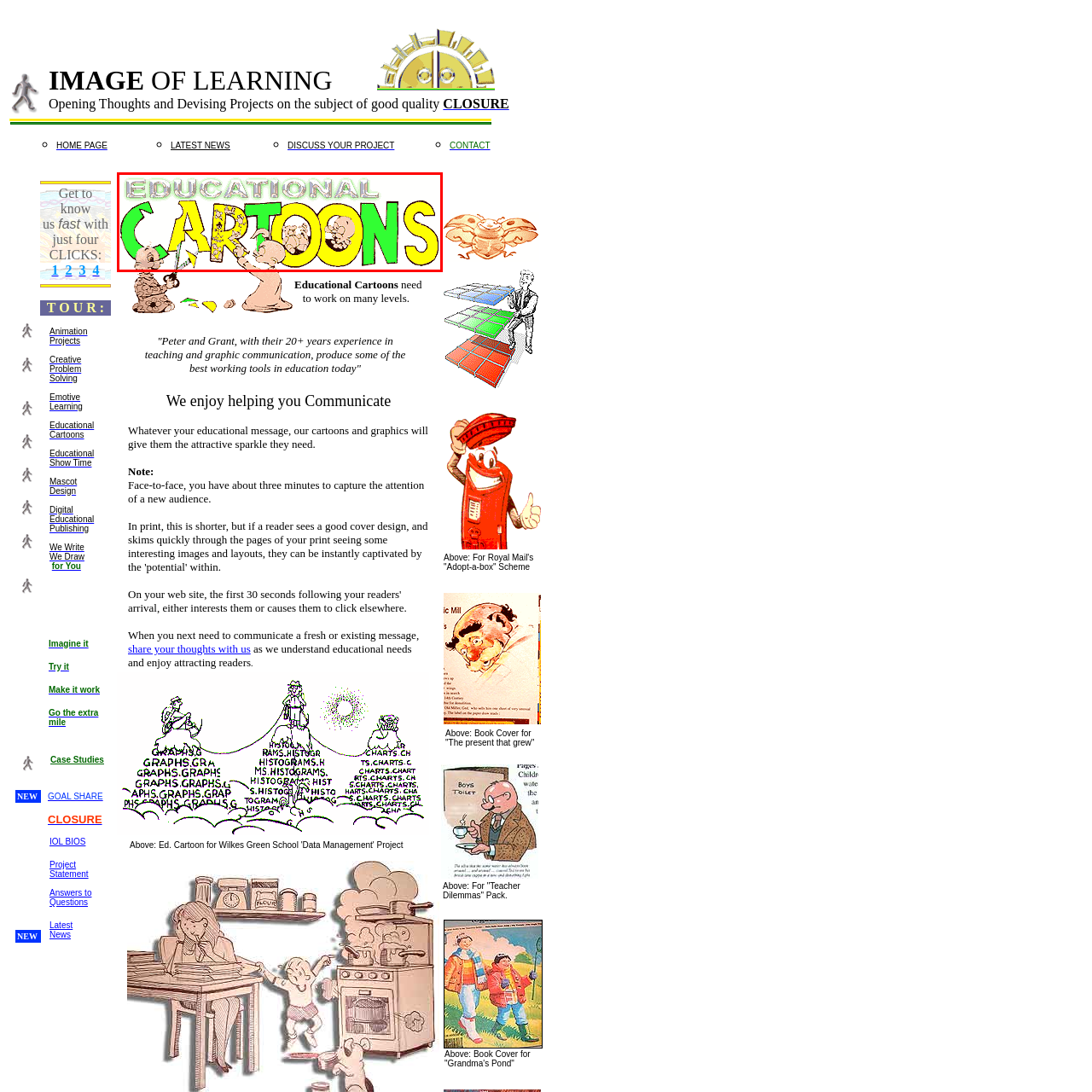Generate a meticulous caption for the image that is highlighted by the red boundary line.

The image features a colorful and engaging logo for "Educational Cartoons." The background is predominantly white, providing a bright and cheerful contrast to the bold, green and yellow text. The word "EDUCATIONAL" is displayed in a playful style, with each letter outlined in a softer shade to create depth, while "CARTOONS" is presented in a vibrant yellow, accentuated with a dynamic font that evokes a sense of fun and creativity. 

Surrounding the text are cartoonish illustrations of playful babies, adding a whimsical touch that aligns perfectly with the theme of educational content for young audiences. The overall composition is designed to attract attention and convey a sense of joy and learning, making it an inviting image for educational materials or children's programs.